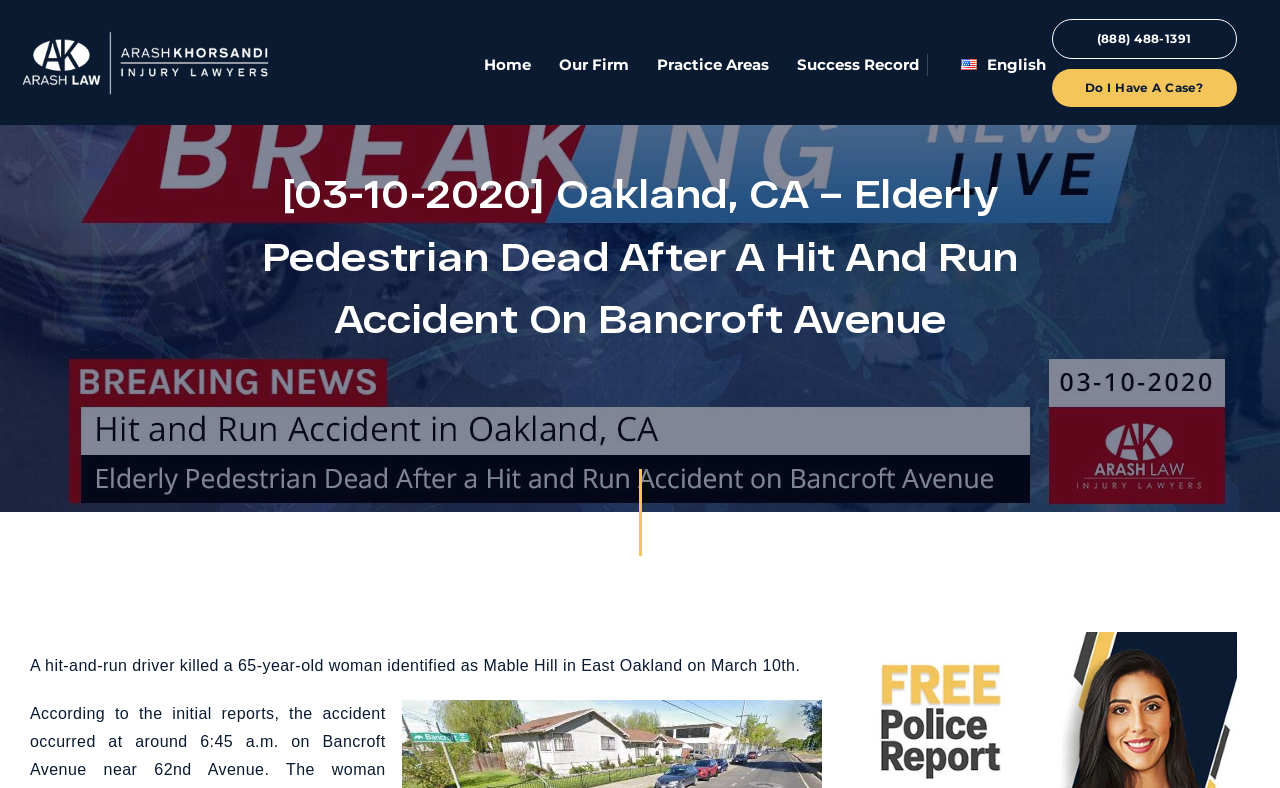Pinpoint the bounding box coordinates for the area that should be clicked to perform the following instruction: "Call (888) 488-1391".

[0.822, 0.023, 0.966, 0.074]